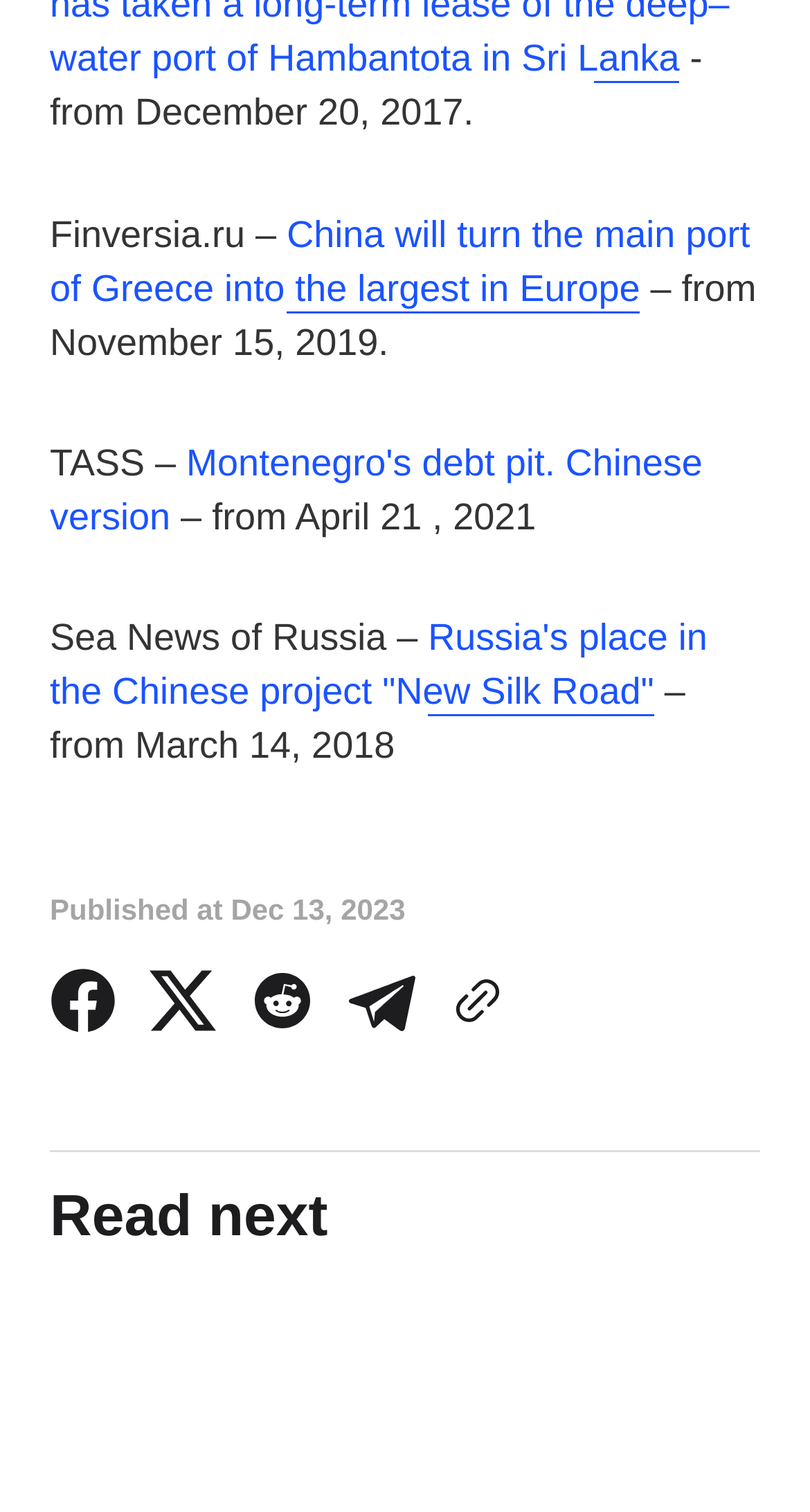What section is located below the main content area?
Answer the question based on the image using a single word or a brief phrase.

Read next